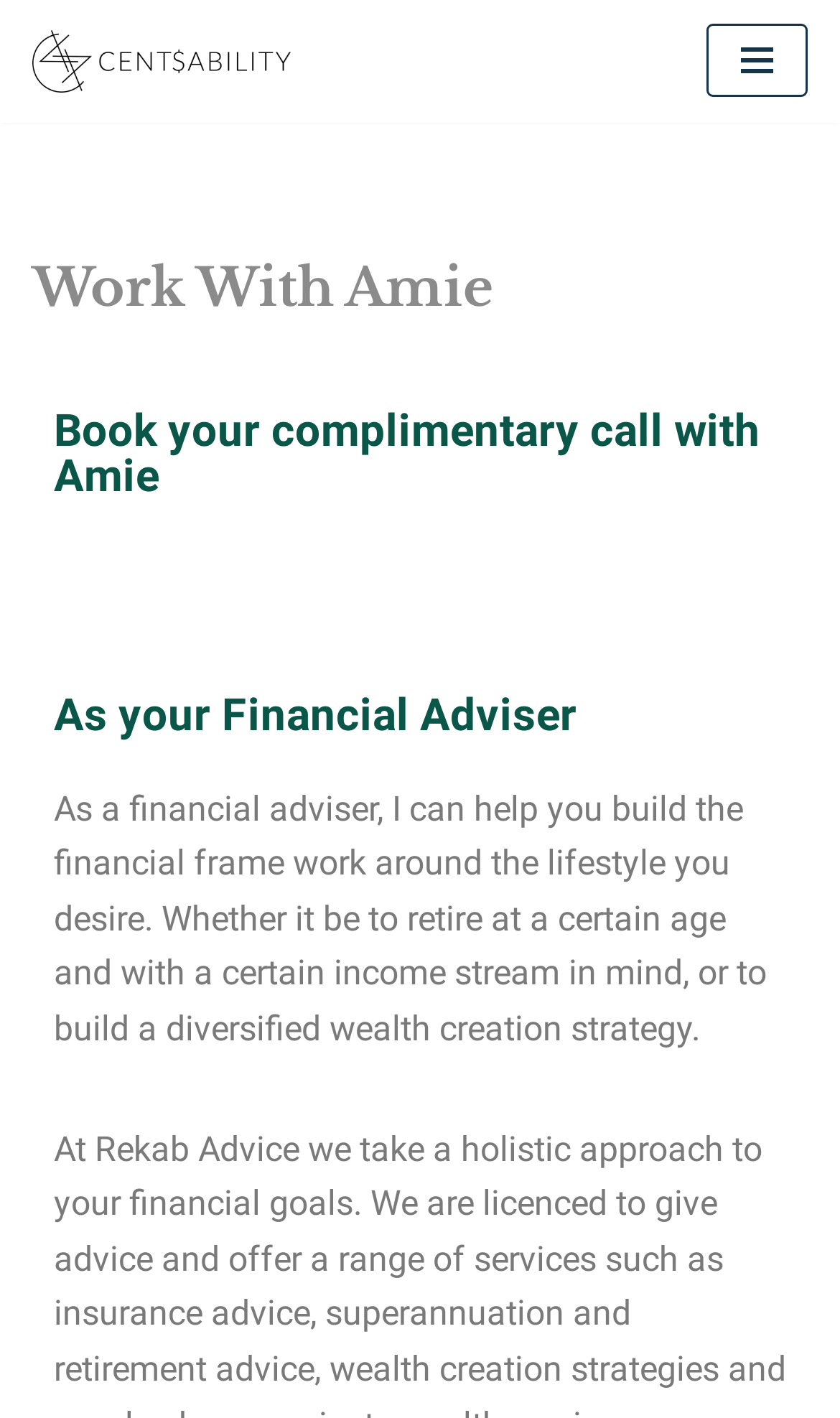Locate the UI element described by Skip to content and provide its bounding box coordinates. Use the format (top-left x, top-left y, bottom-right x, bottom-right y) with all values as floating point numbers between 0 and 1.

[0.0, 0.049, 0.077, 0.079]